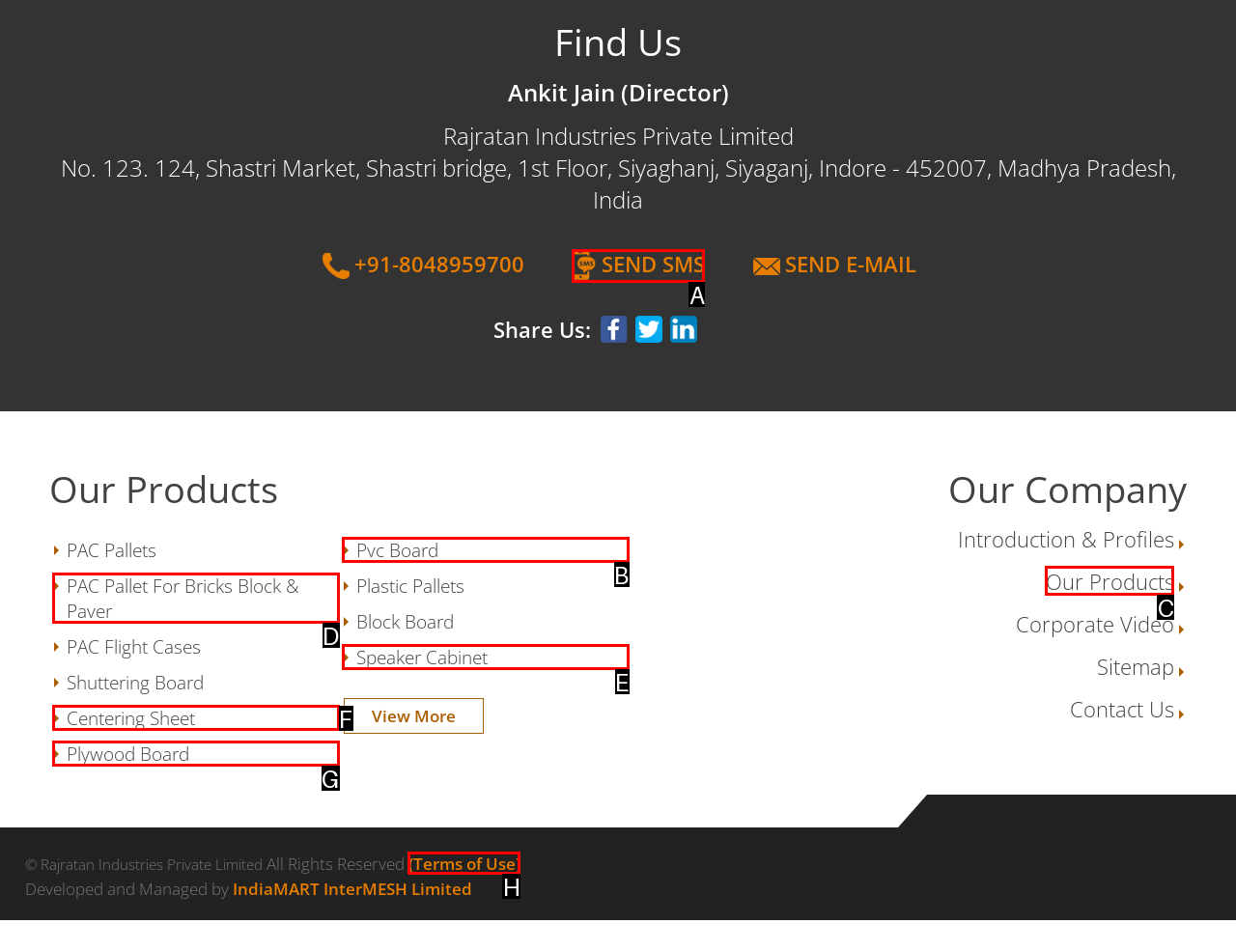Pick the HTML element that corresponds to the description: (Terms of Use)
Answer with the letter of the correct option from the given choices directly.

H